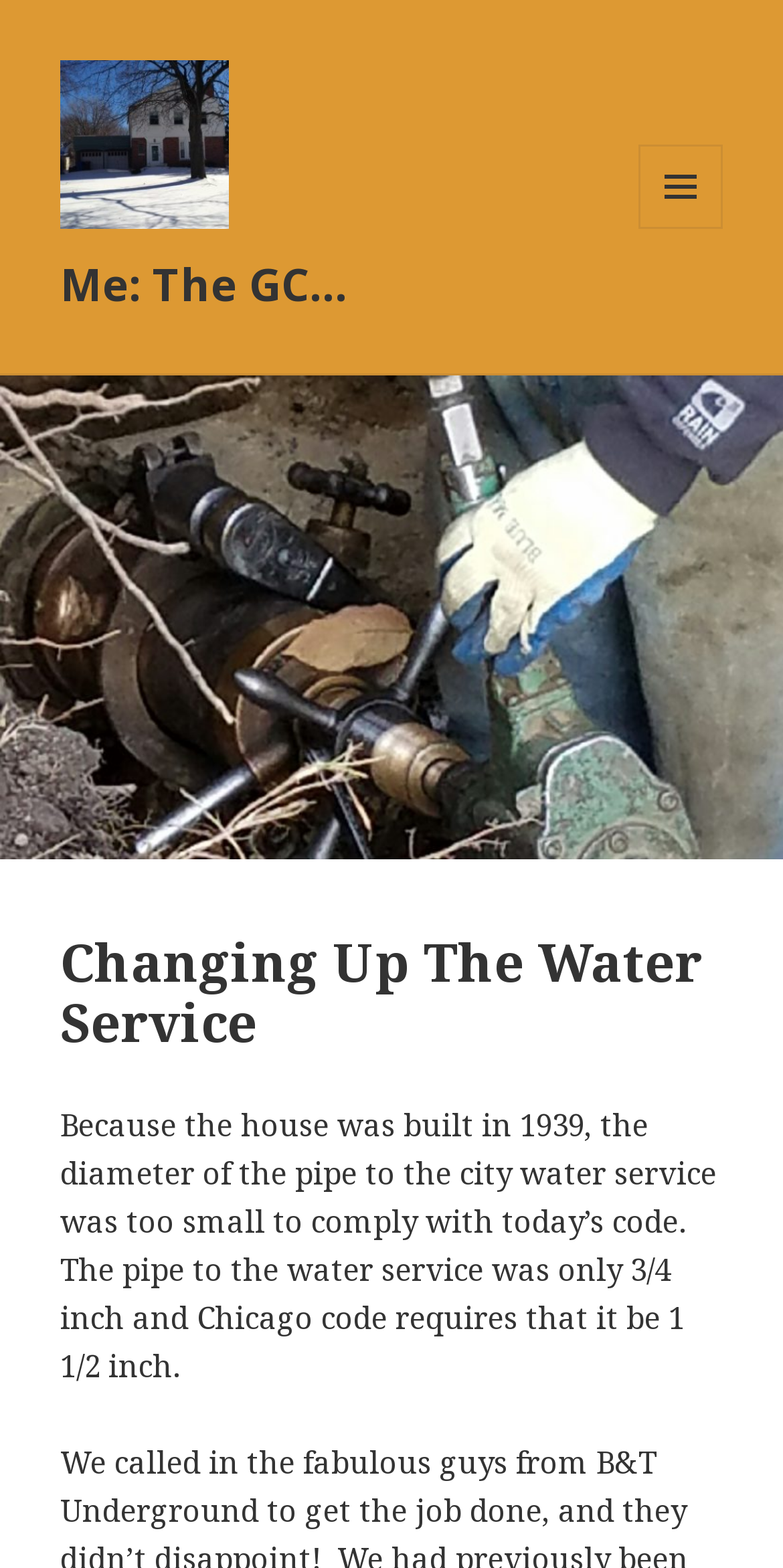Please look at the image and answer the question with a detailed explanation: What is the diameter of the pipe to the city water service?

According to the text, the diameter of the pipe to the city water service was only 3/4 inch, which is too small to comply with today's code.